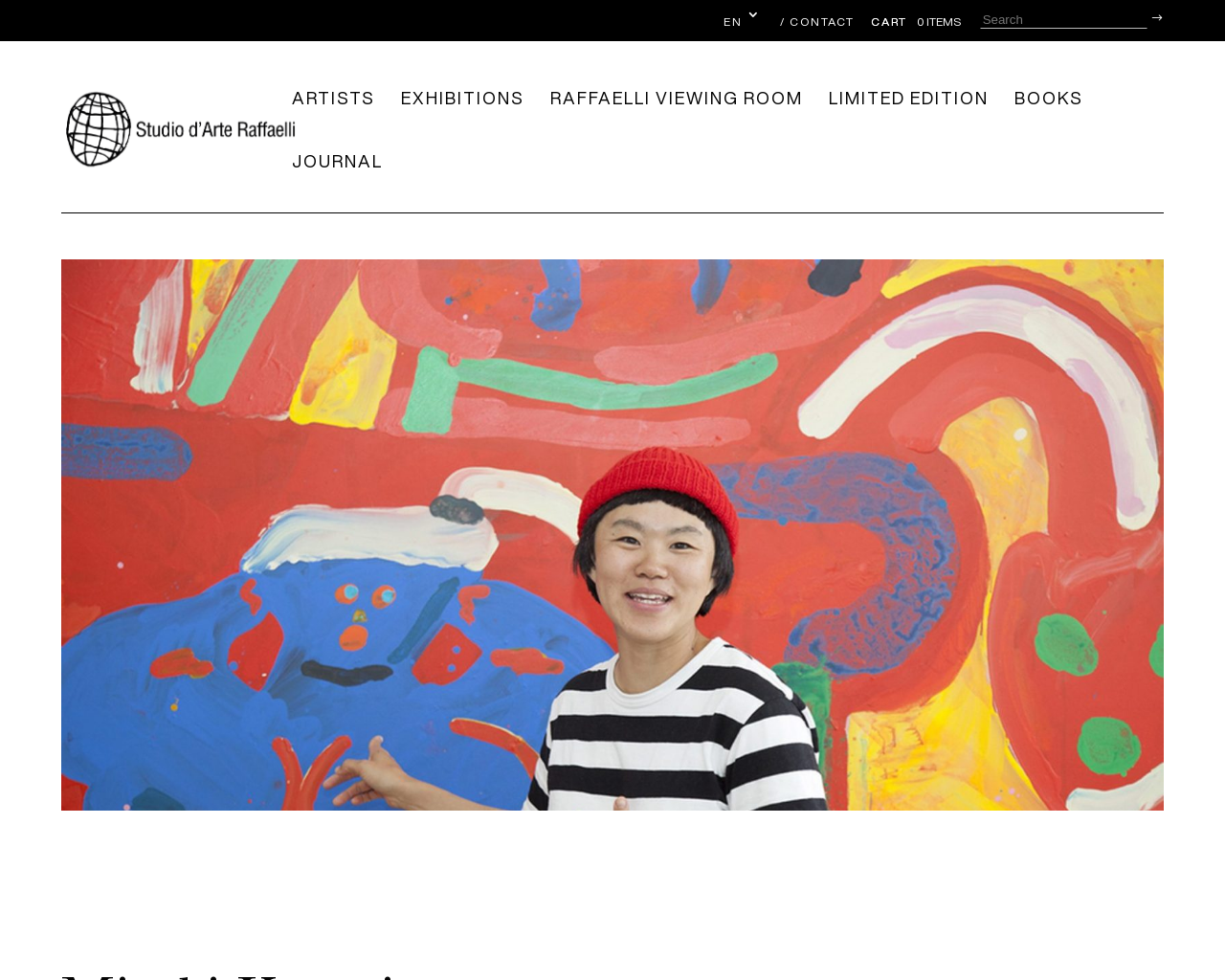Find the bounding box coordinates of the clickable area that will achieve the following instruction: "Share on Facebook".

None